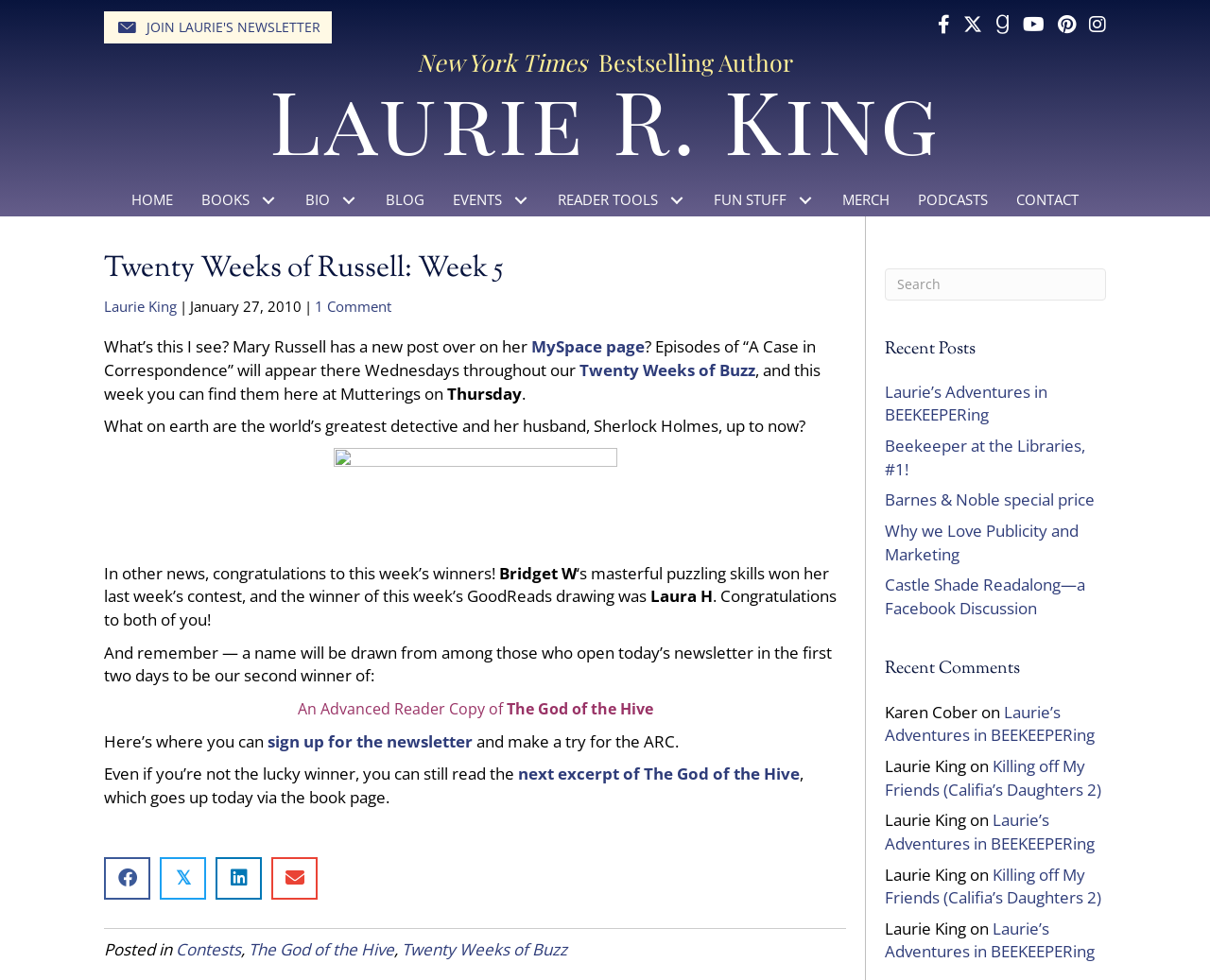What is the theme of the 'Twenty Weeks of Russell' series?
Make sure to answer the question with a detailed and comprehensive explanation.

I found the theme of the series by looking at the text 'Twenty Weeks of Russell: Week 5' and the mention of Mary Russell's MySpace page, suggesting that the series is related to Mary Russell.